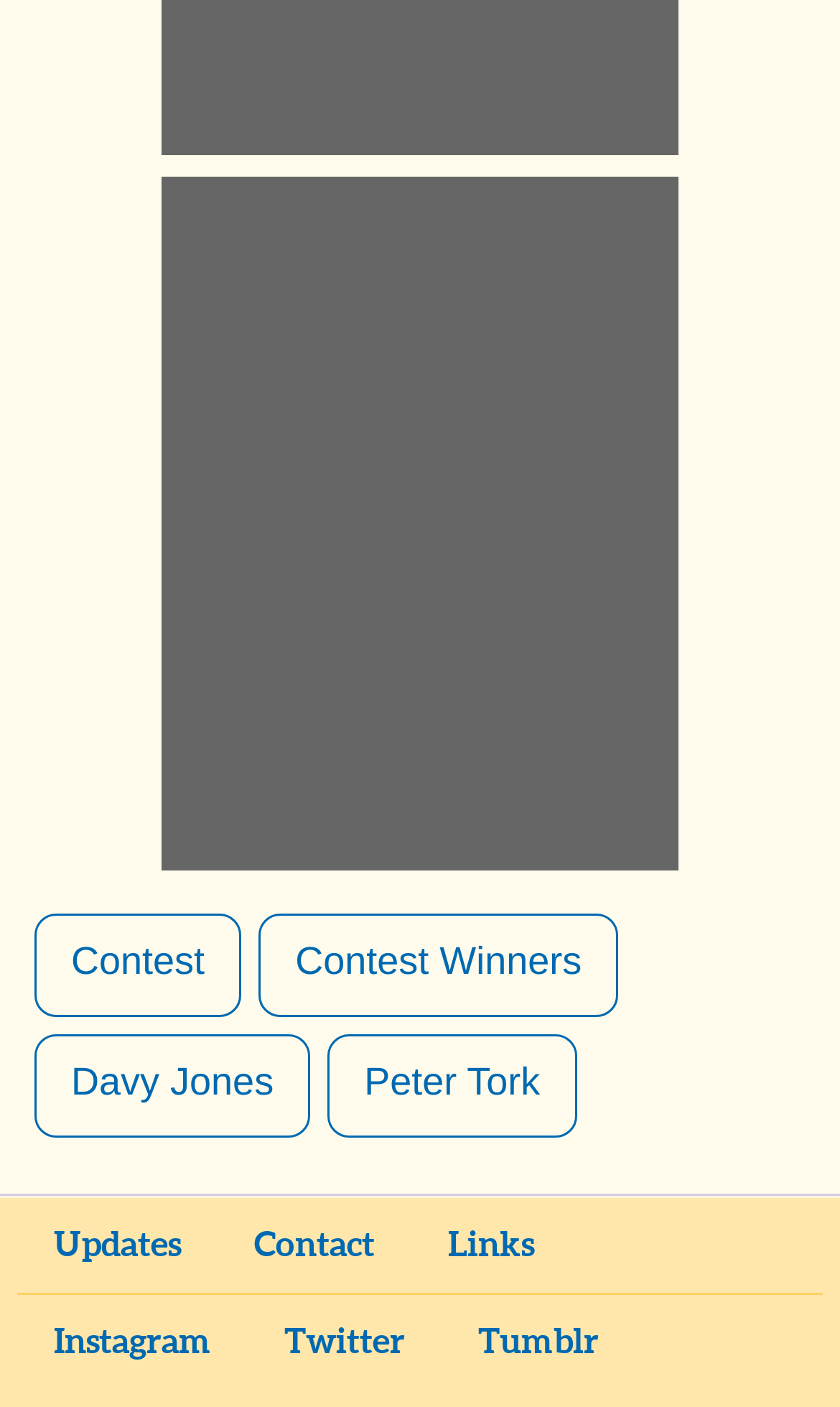Please determine the bounding box coordinates of the clickable area required to carry out the following instruction: "Get updates". The coordinates must be four float numbers between 0 and 1, represented as [left, top, right, bottom].

[0.021, 0.851, 0.259, 0.918]